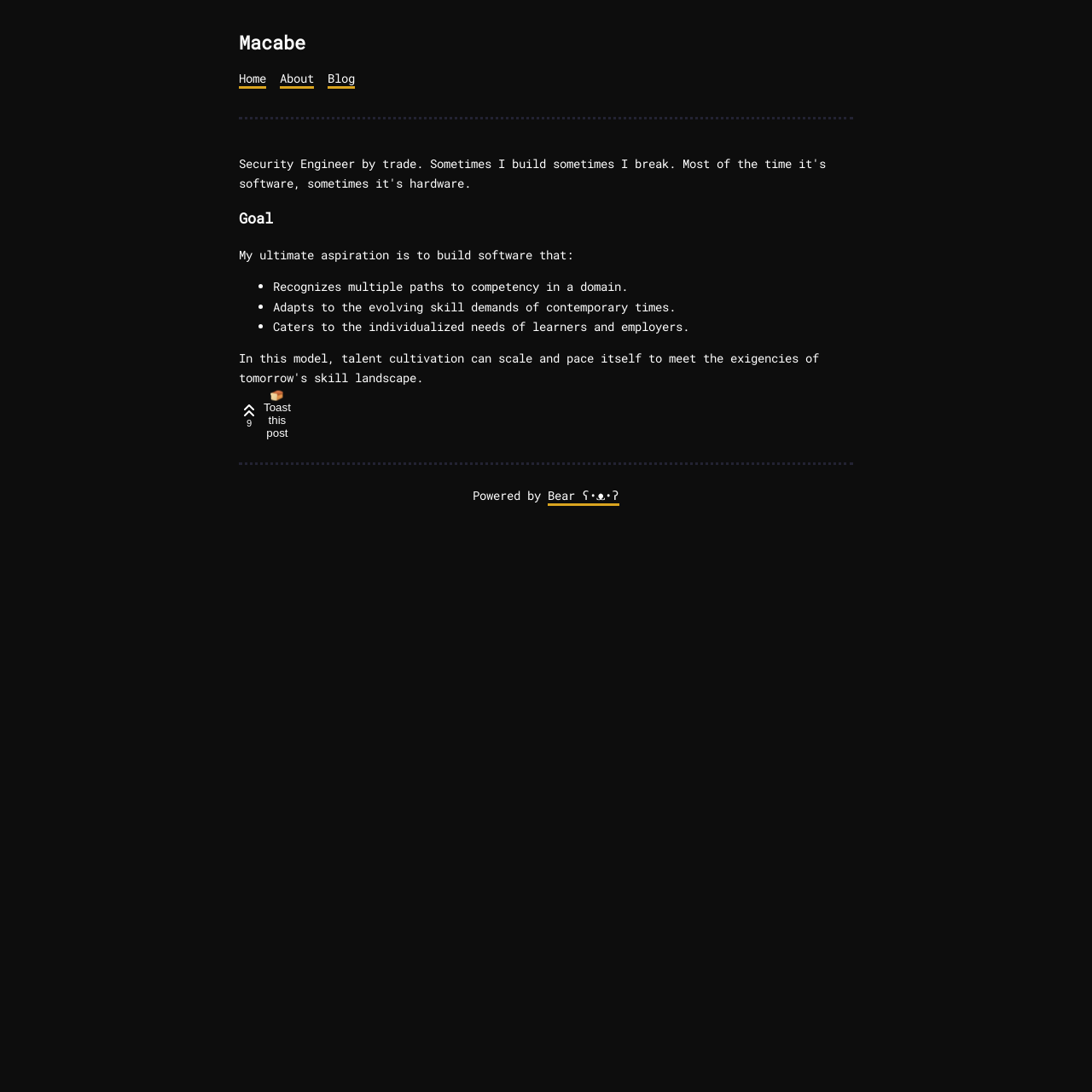Carefully observe the image and respond to the question with a detailed answer:
What is the goal of the website?

The goal of the website can be determined by reading the main content of the webpage, which says 'My ultimate aspiration is to build software that: ...'. This suggests that the goal of the website is to build software that meets certain criteria.